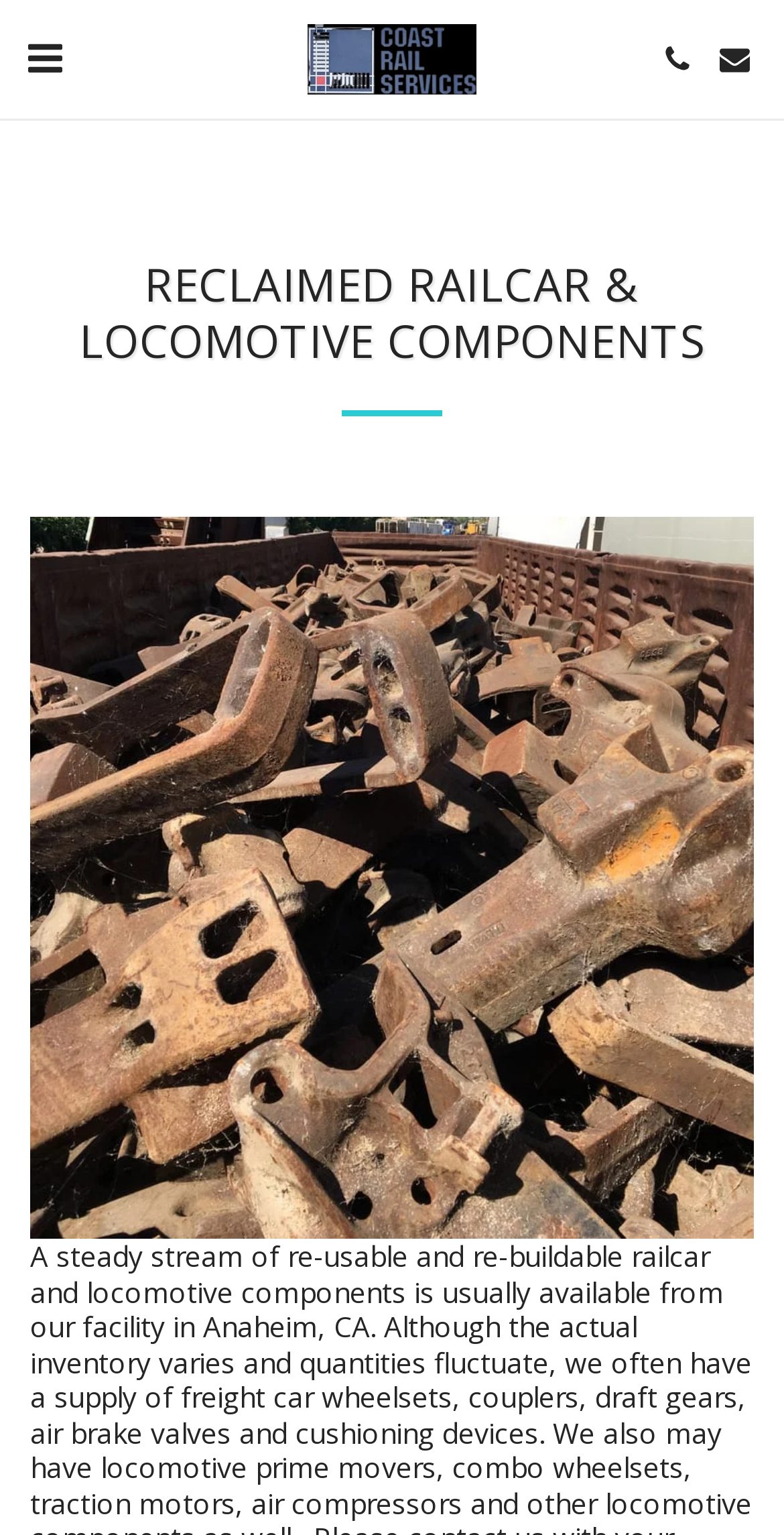Respond with a single word or phrase:
Is there an image on the webpage?

Yes